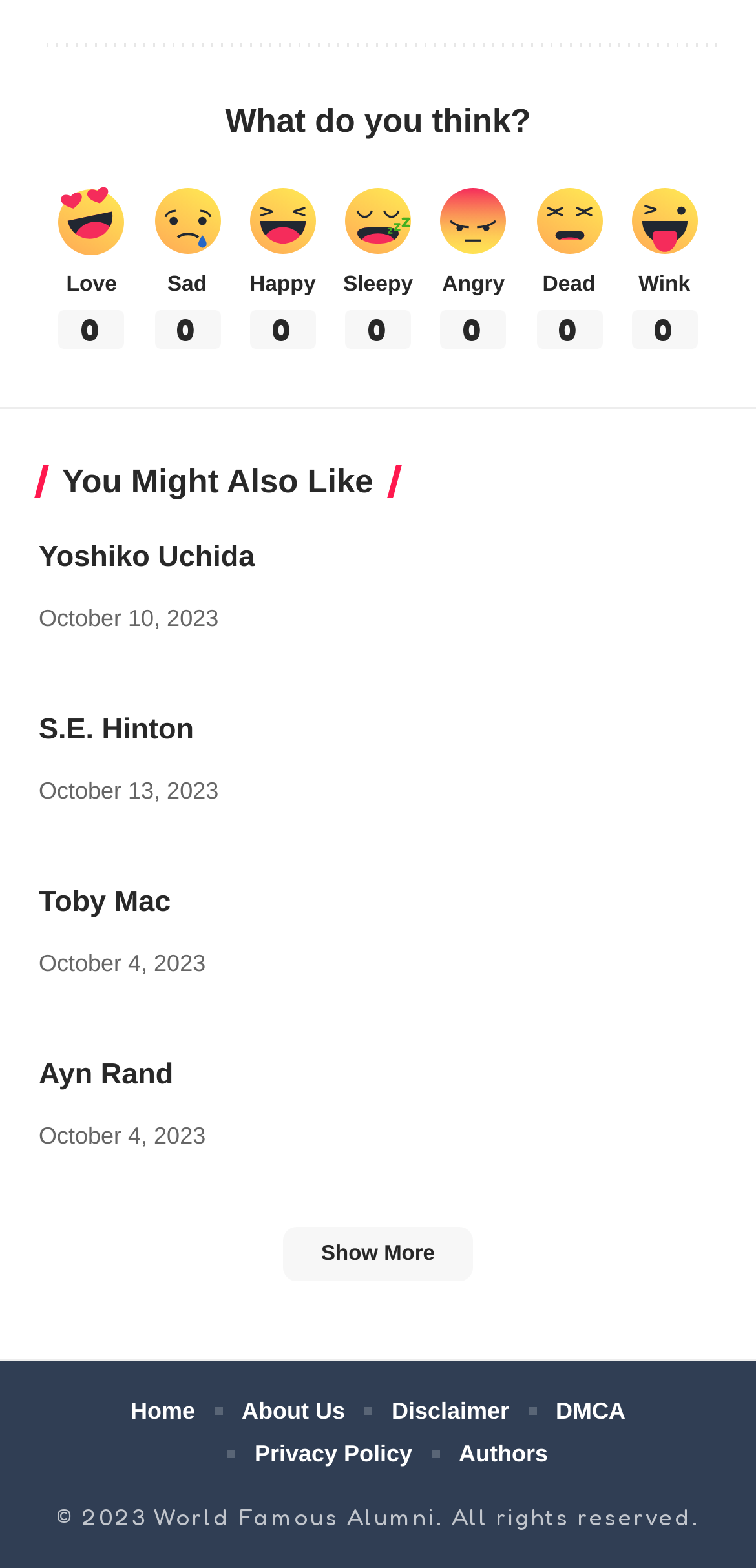Find the bounding box coordinates of the element you need to click on to perform this action: 'Click on 'Yoshiko Uchida''. The coordinates should be represented by four float values between 0 and 1, in the format [left, top, right, bottom].

[0.692, 0.343, 0.949, 0.417]